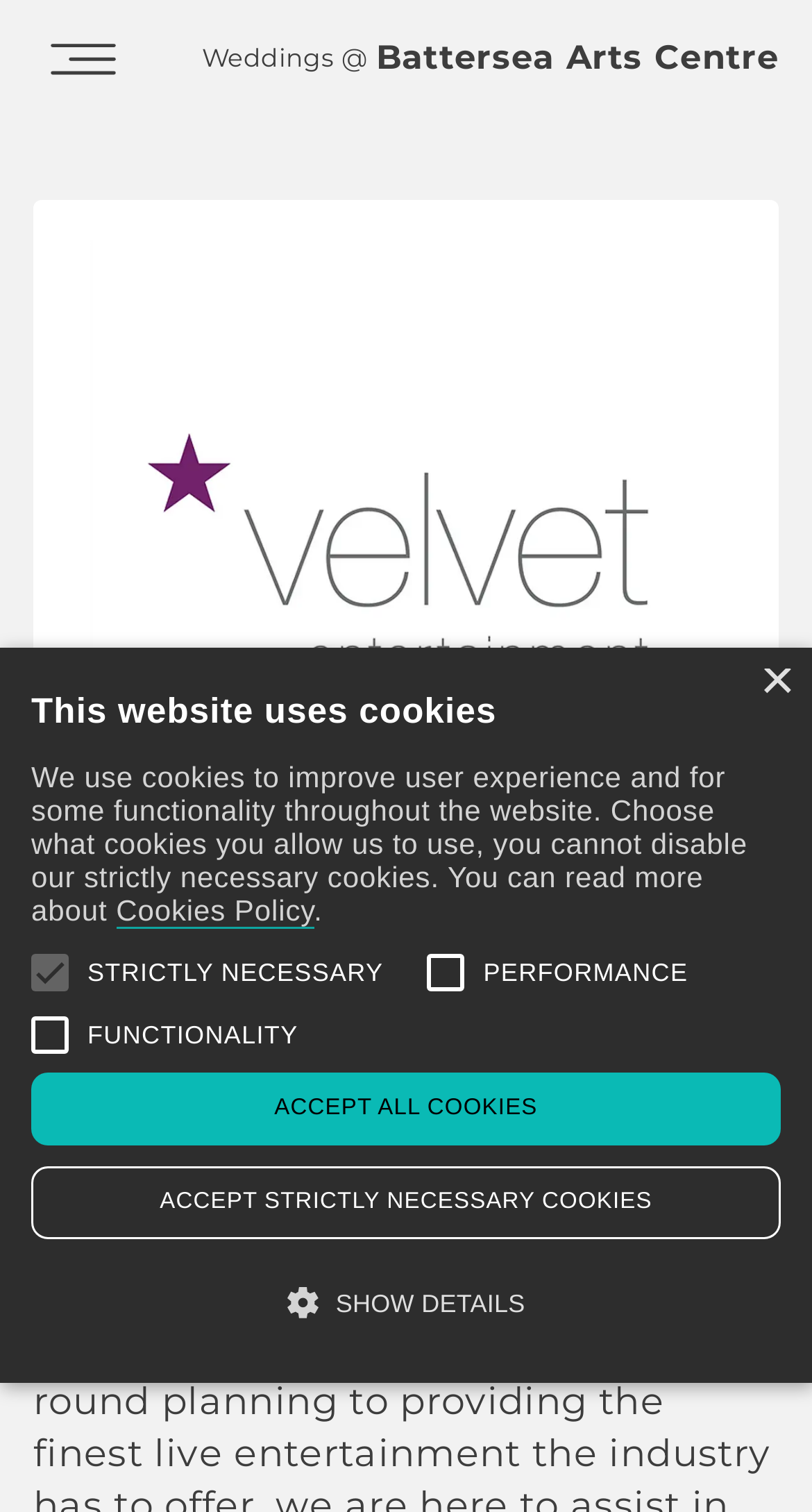Find the bounding box coordinates of the clickable region needed to perform the following instruction: "View Velvet Entertainment logo". The coordinates should be provided as four float numbers between 0 and 1, i.e., [left, top, right, bottom].

[0.041, 0.131, 0.959, 0.624]